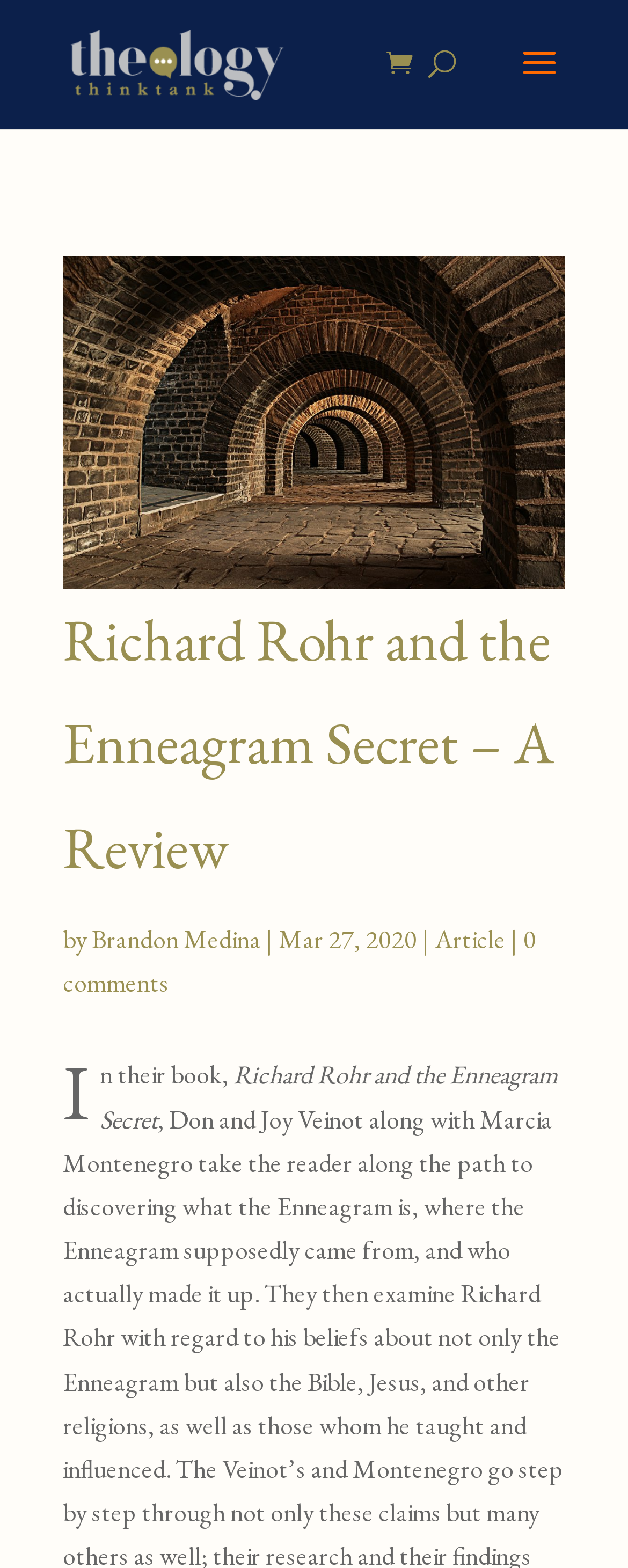Provide the bounding box coordinates for the UI element that is described as: "ECC Design".

None